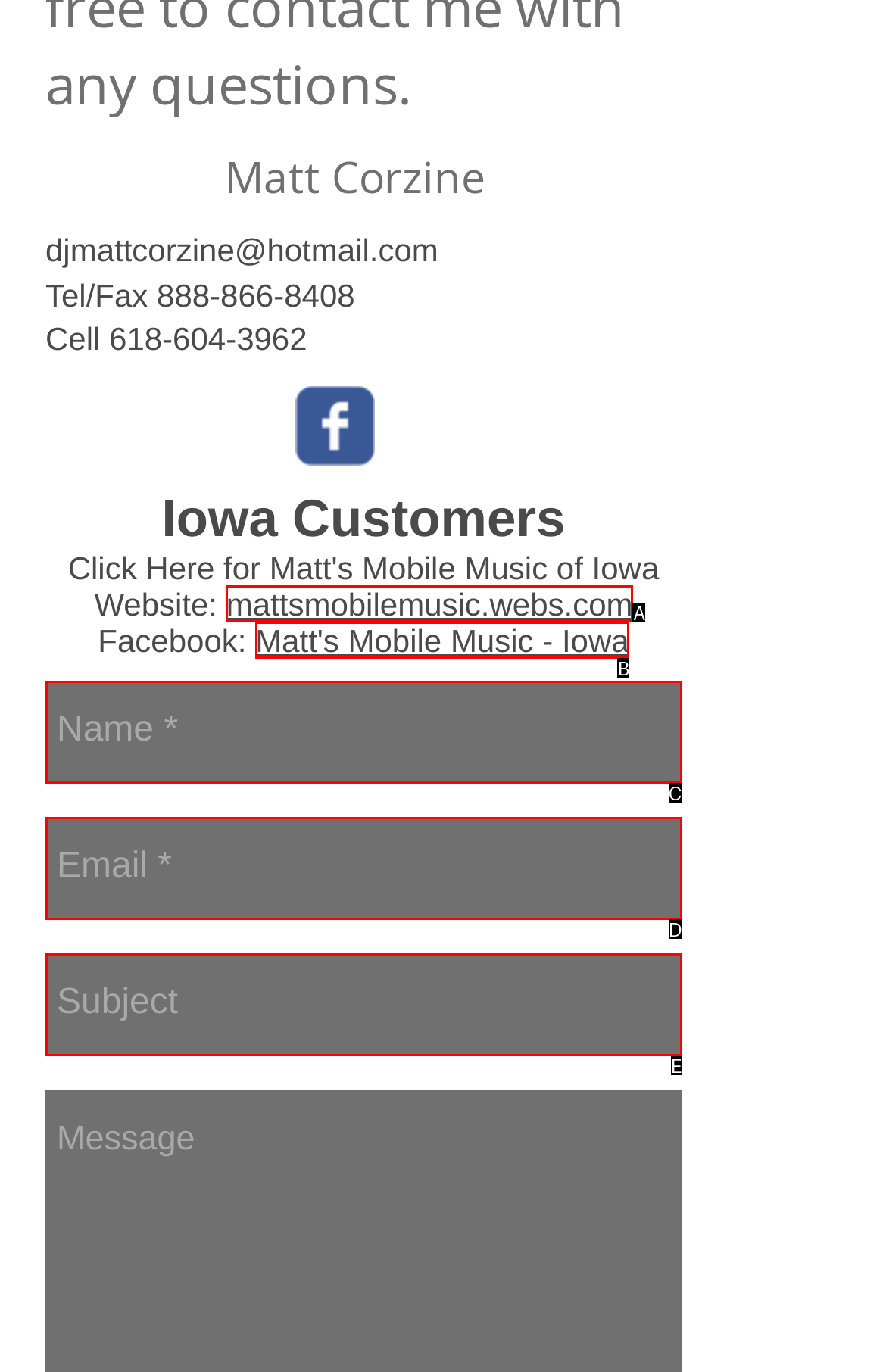Choose the option that best matches the element: aria-label="Email *" name="email" placeholder="Email *"
Respond with the letter of the correct option.

D